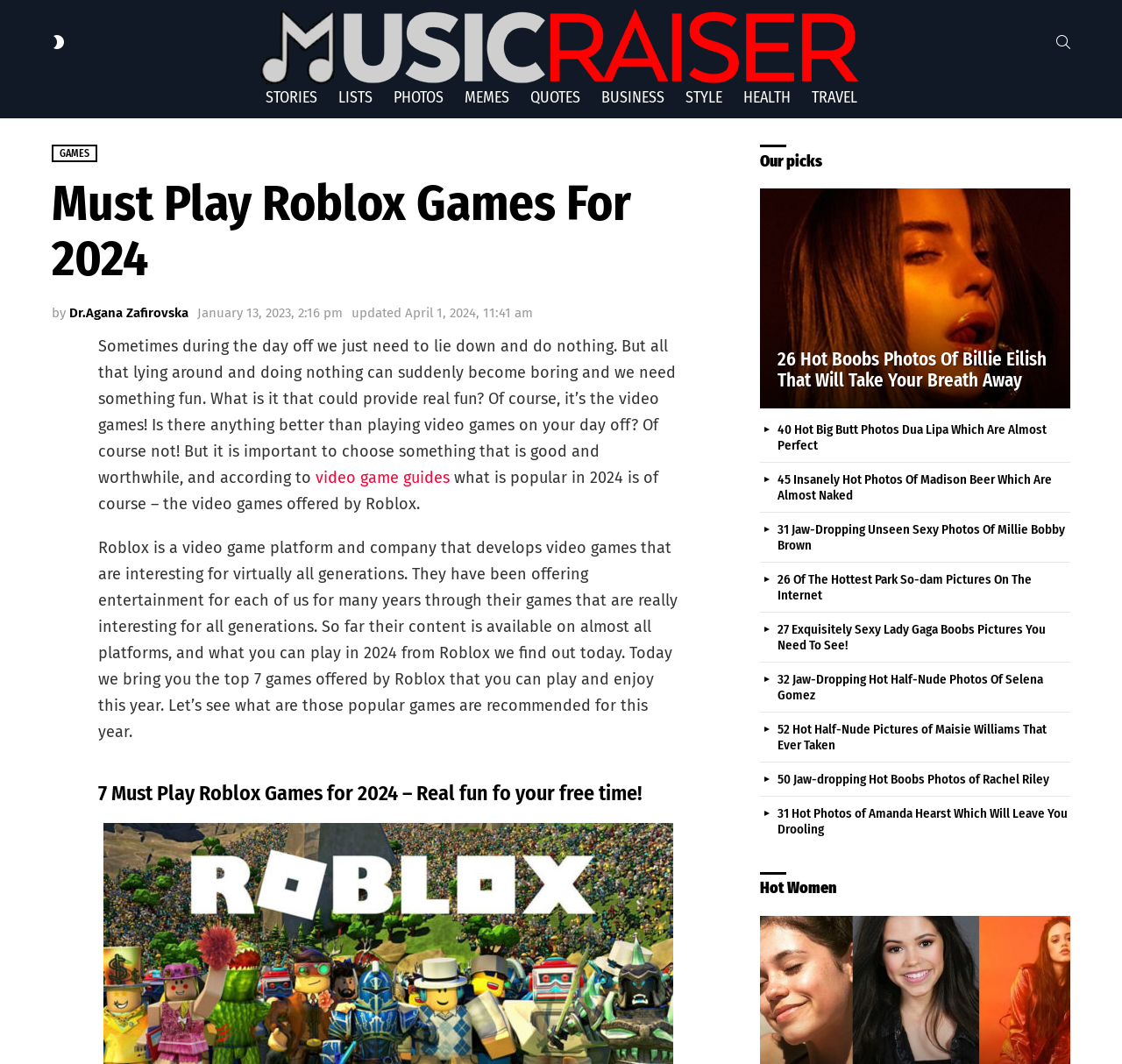Find the bounding box coordinates of the clickable area required to complete the following action: "Click on Arena Football".

None